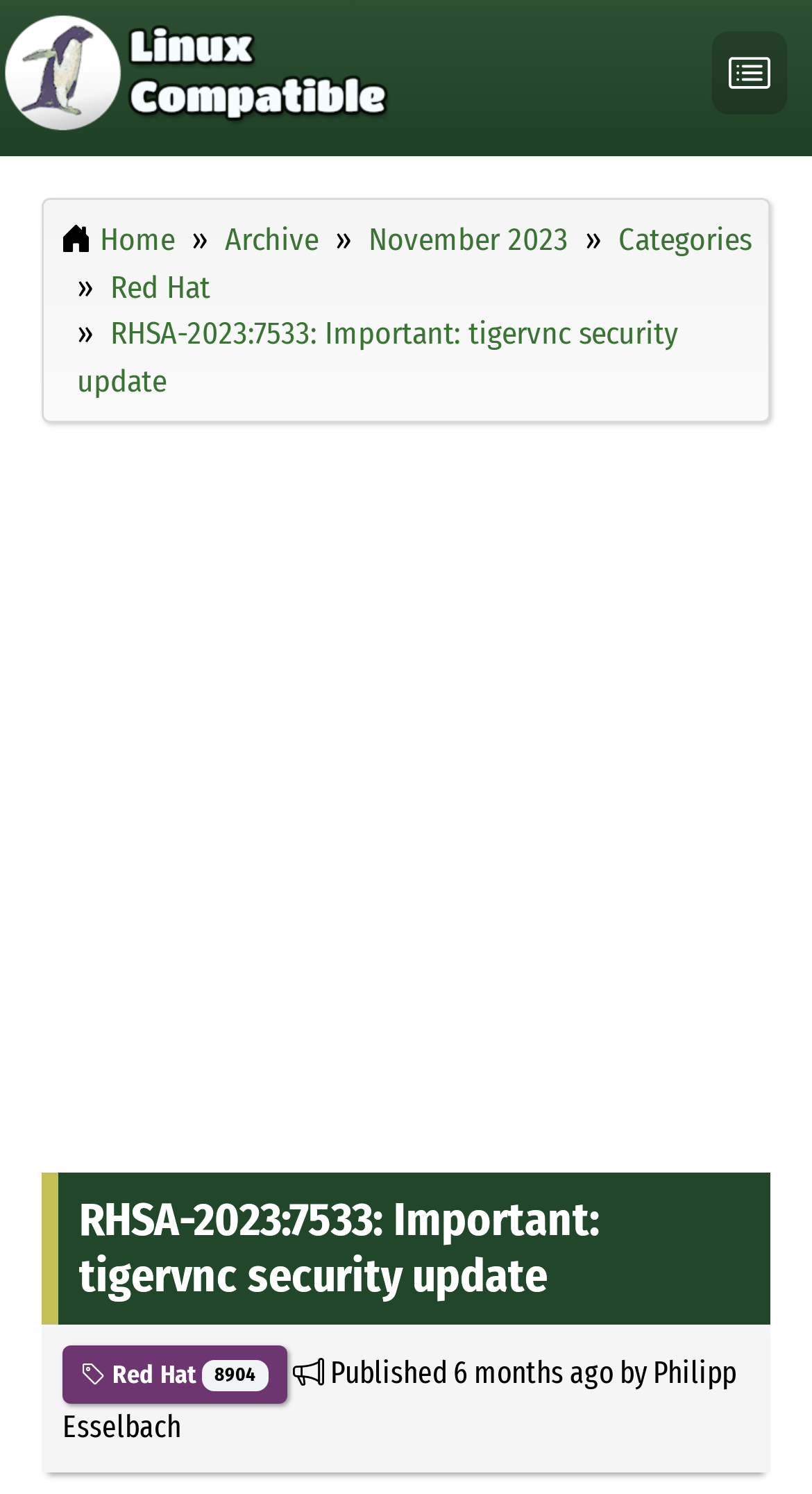Observe the image and answer the following question in detail: What is the name of the author of the update?

I determined the answer by looking at the static text element that says 'Philipp Esselbach', which is the name of the author of the update.